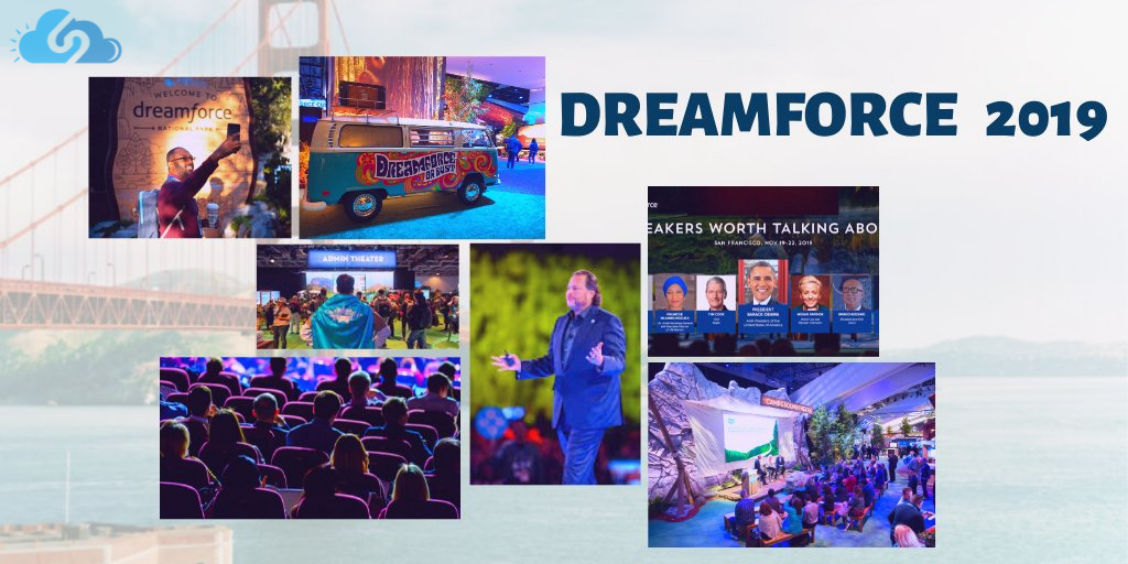Create a detailed narrative of what is happening in the image.

The image captures vibrant moments from Dreamforce 2019, showcasing the dynamic atmosphere of this iconic event. In the top left, a participant joyfully takes a selfie in front of a "Welcome to Dreamforce" sign, embodying the spirit of engagement and excitement. Adjacent to this, a colorful Volkswagen bus promotes the festival, adding a whimsical touch to the event décor. The center of the image features attendees gathered at the Admin Theater, with one person wearing a cape, symbolizing the creativity and enthusiasm that permeates the conference.

To the right, a presentation slide highlights renowned speakers, including notable figures, illustrating the high-profile discussions taking place. Below, rows of engaged attendees listen intently, showcasing the energy and interest in the sessions. The entire collage is set against a scenic backdrop, emphasizing the event's location in San Francisco, where innovation and inspiration thrive. The prominent title "DREAMFORCE 2019" dramatically anchors the composition, encapsulating the essence of this memorable gathering.